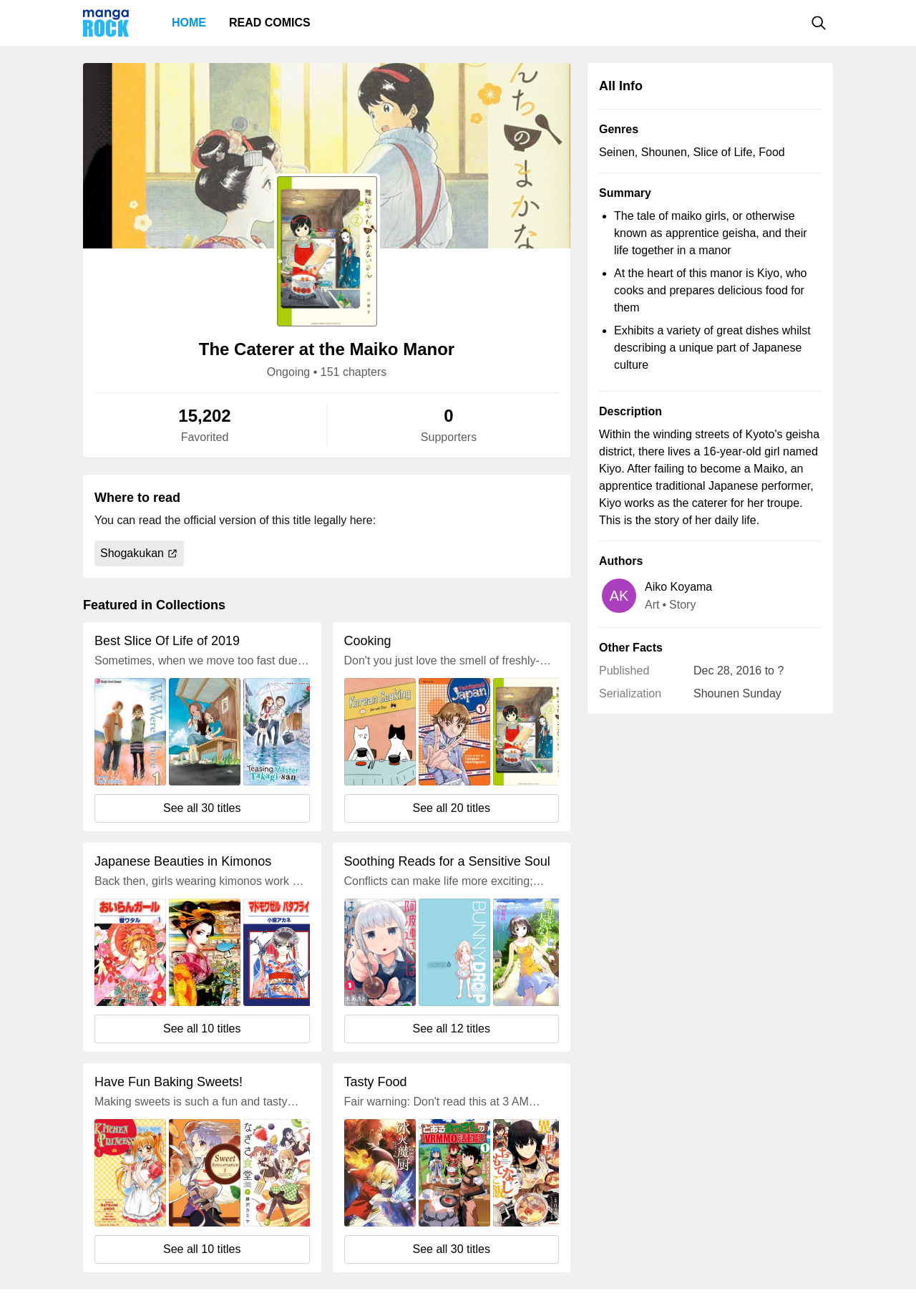What is the serialization of the manga?
Please respond to the question with a detailed and thorough explanation.

I found the answer by looking at the text 'Serialization' and the text 'Shounen Sunday' below it. This indicates that the manga is serialized in Shounen Sunday.